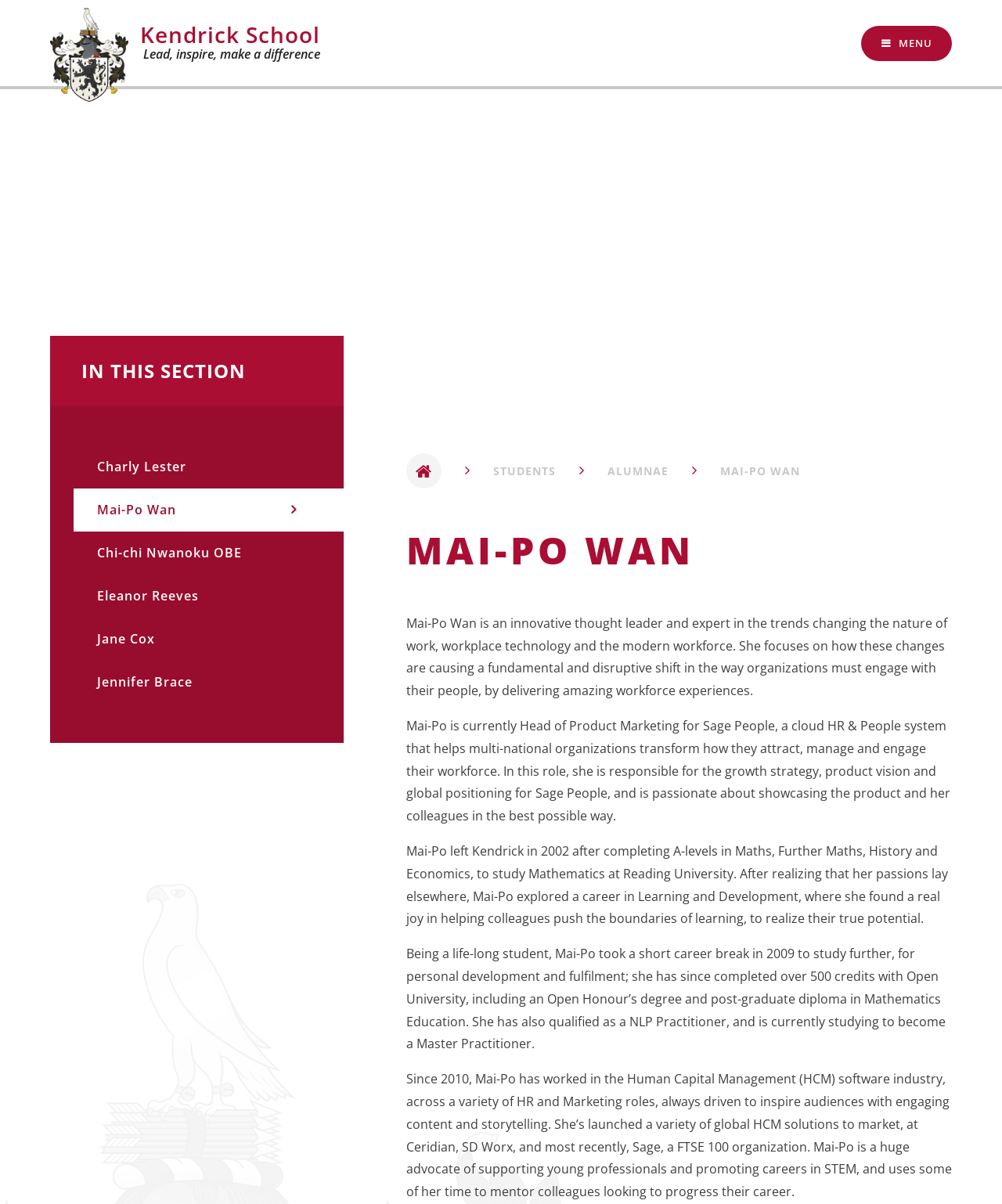Determine the bounding box coordinates for the clickable element to execute this instruction: "Click on the MENU button". Provide the coordinates as four float numbers between 0 and 1, i.e., [left, top, right, bottom].

[0.859, 0.021, 0.95, 0.05]